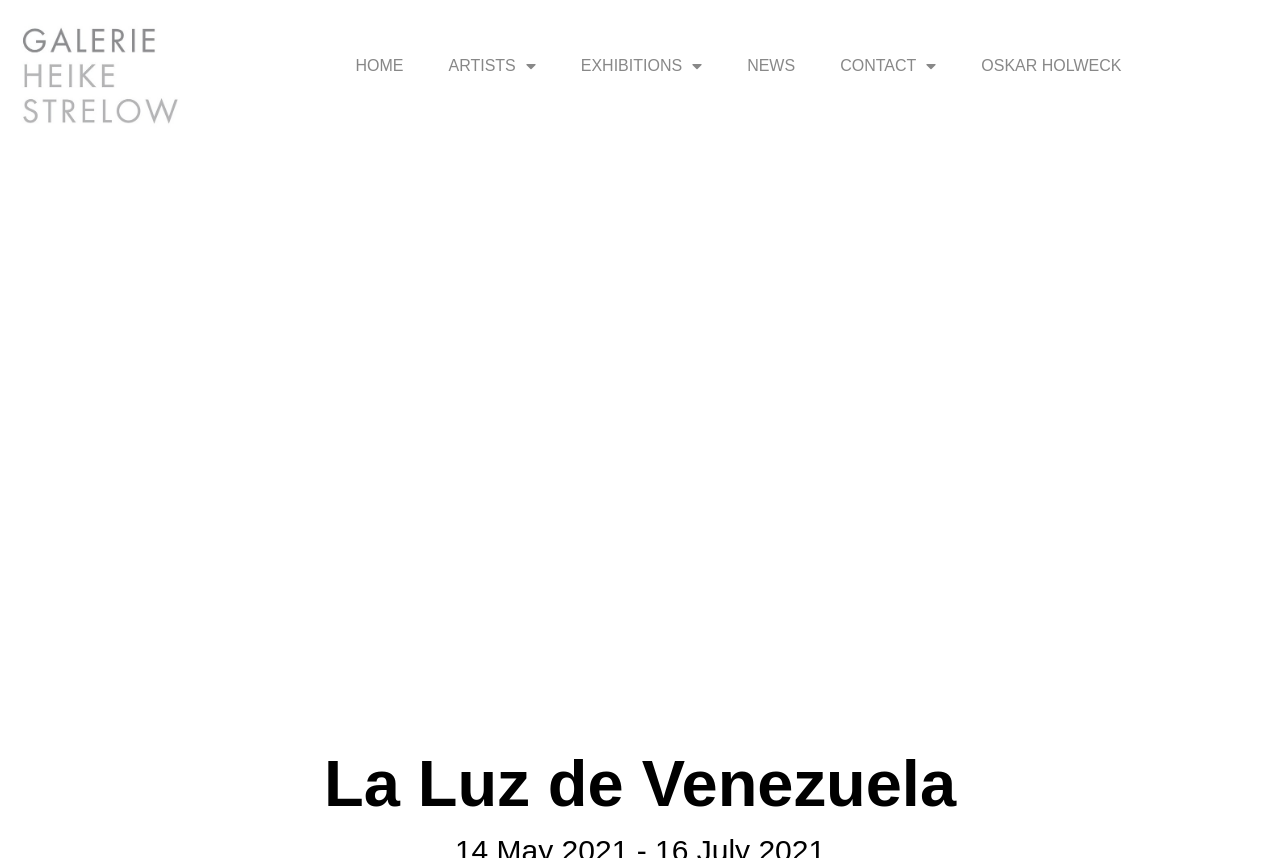Summarize the webpage in an elaborate manner.

The webpage is about LA LUZ DE VENEZUELA, an art exhibition or gallery, specifically at Galerie Heike Strelow. At the top, there are six links in a row, starting from the left: an empty link, HOME, ARTISTS, EXHIBITIONS, NEWS, and CONTACT. The ARTISTS, EXHIBITIONS, and CONTACT links have dropdown menus. To the right of these links is another link, OSKAR HOLWECK. Below these links, there is a prominent heading that reads "La Luz de Venezuela", taking up most of the width of the page.